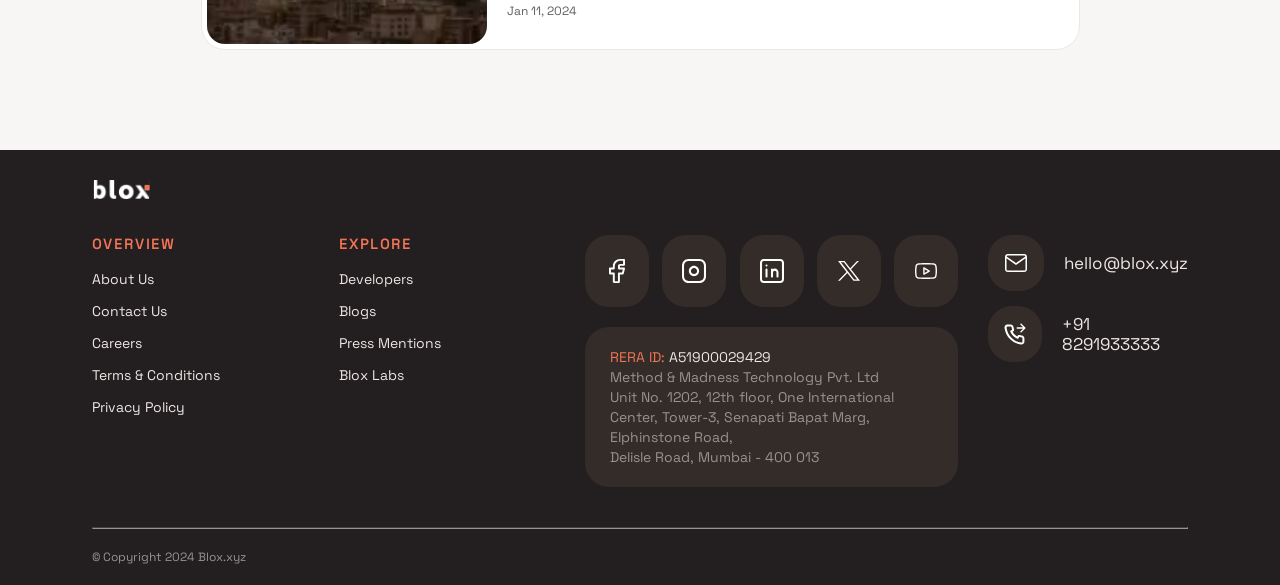Please respond to the question using a single word or phrase:
What is the phone number of the company?

+91 8291933333